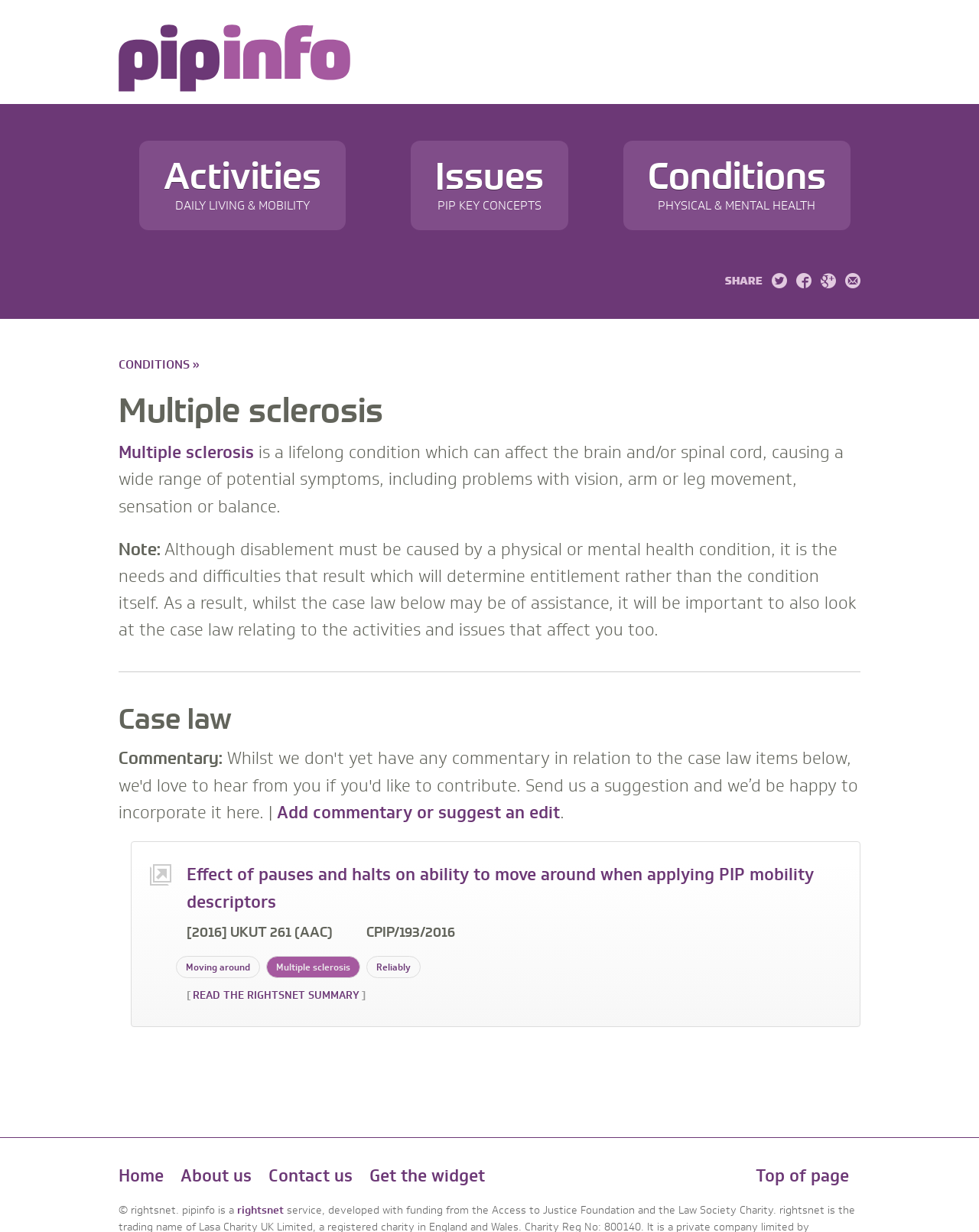Provide the bounding box coordinates for the area that should be clicked to complete the instruction: "Click on 'Case law'".

[0.121, 0.567, 0.879, 0.599]